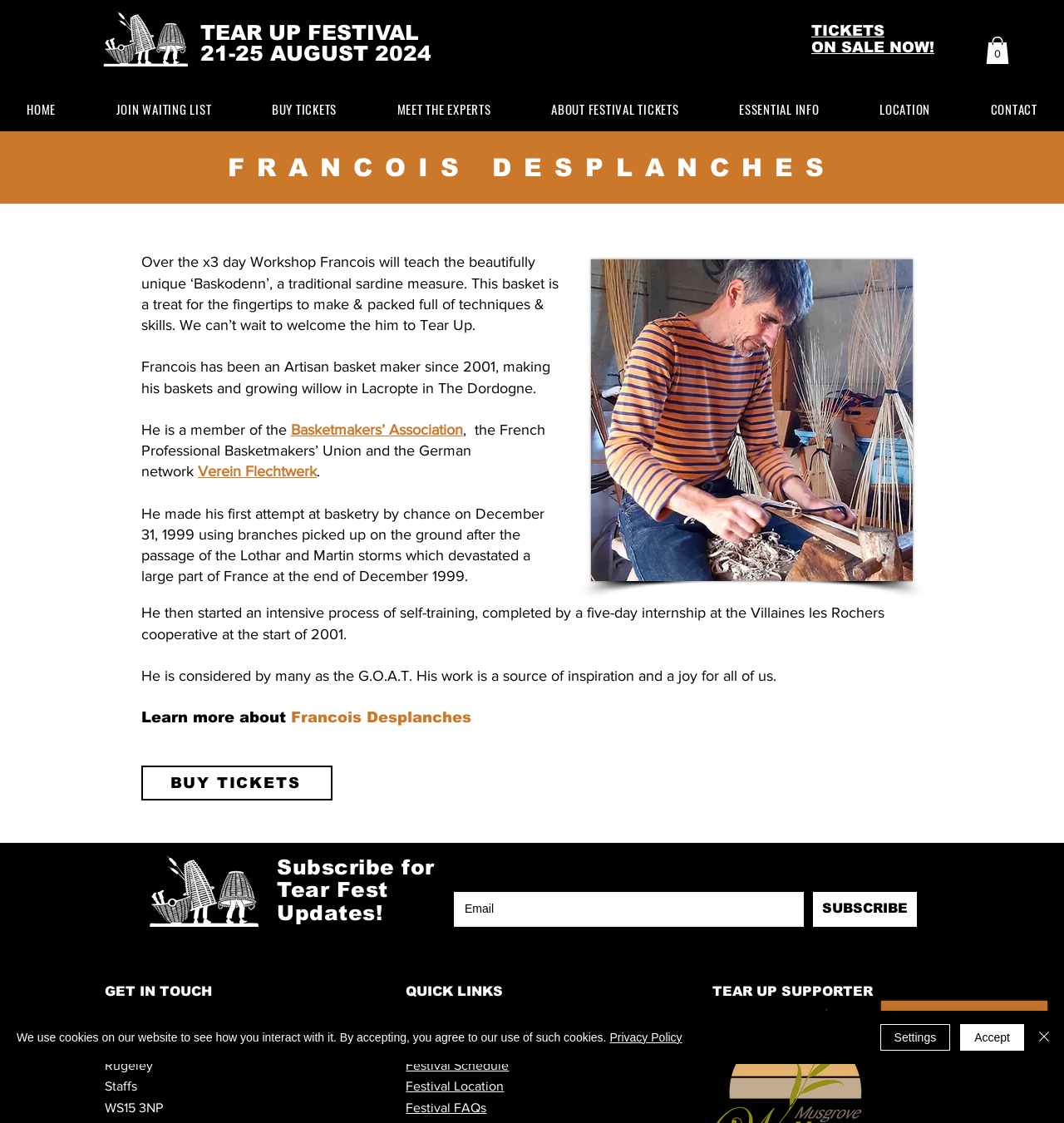Determine the bounding box coordinates of the element's region needed to click to follow the instruction: "Enter email address in the 'Email' textbox". Provide these coordinates as four float numbers between 0 and 1, formatted as [left, top, right, bottom].

[0.427, 0.794, 0.755, 0.825]